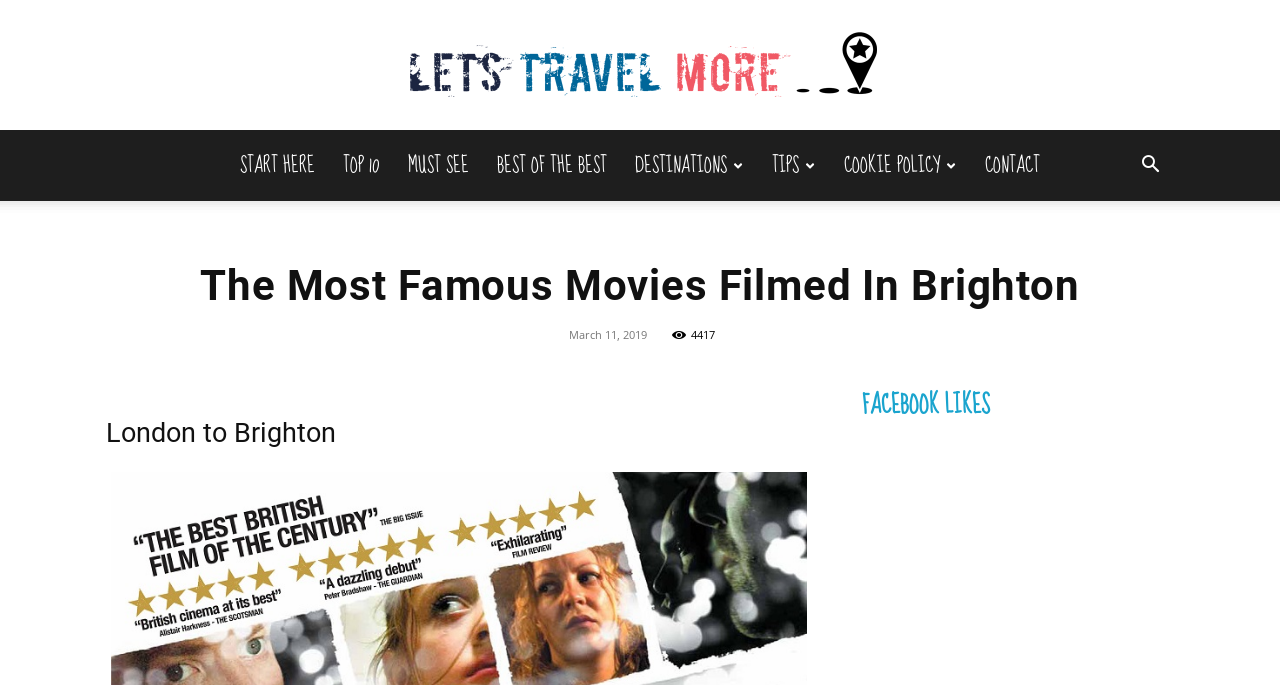Identify the bounding box for the UI element described as: "Contact". Ensure the coordinates are four float numbers between 0 and 1, formatted as [left, top, right, bottom].

[0.759, 0.19, 0.823, 0.293]